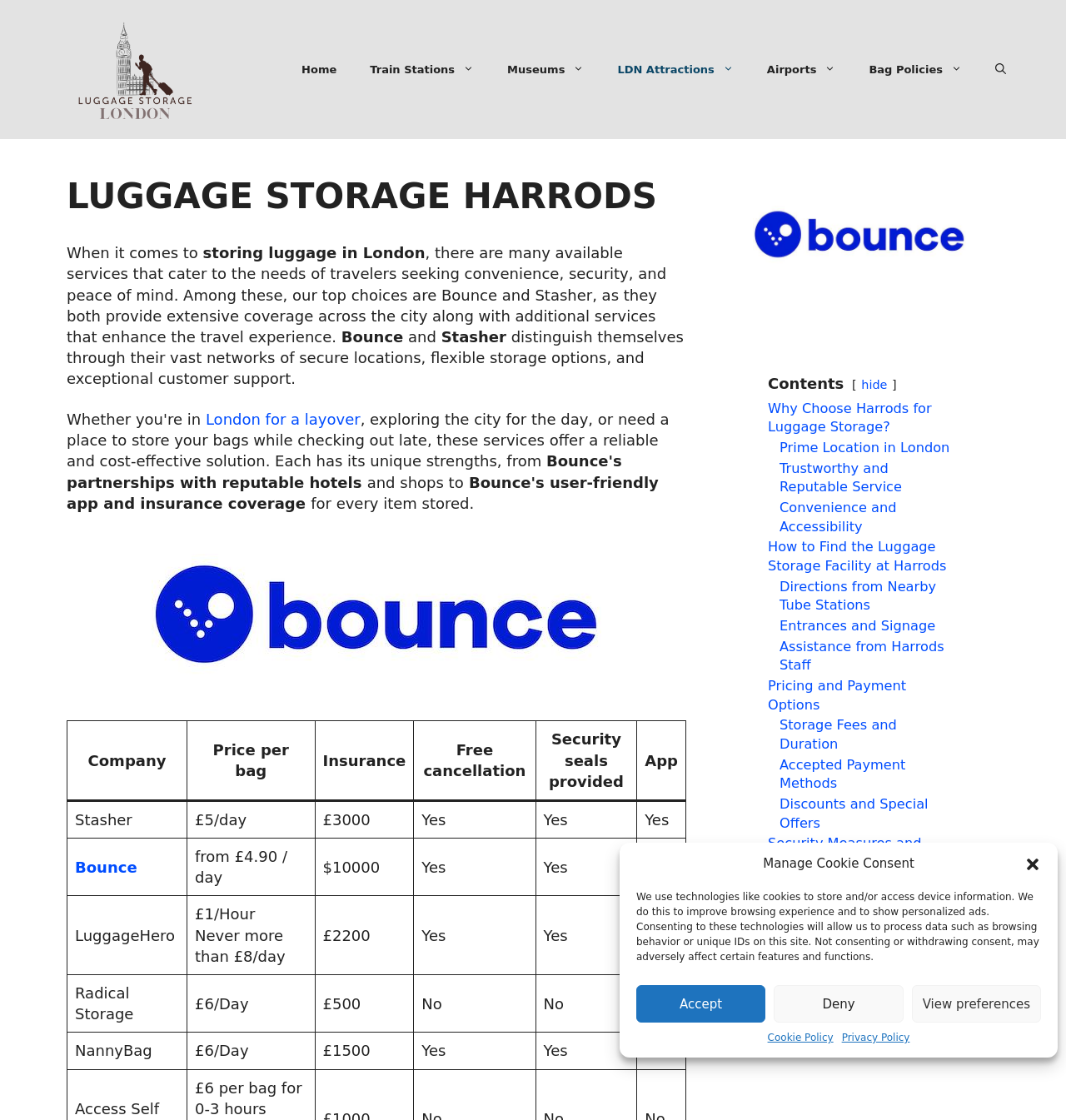What is the price per bag for Stasher?
Using the information presented in the image, please offer a detailed response to the question.

I examined the table and found that the price per bag for Stasher is £5/day, as indicated in the 'Price per bag' column.